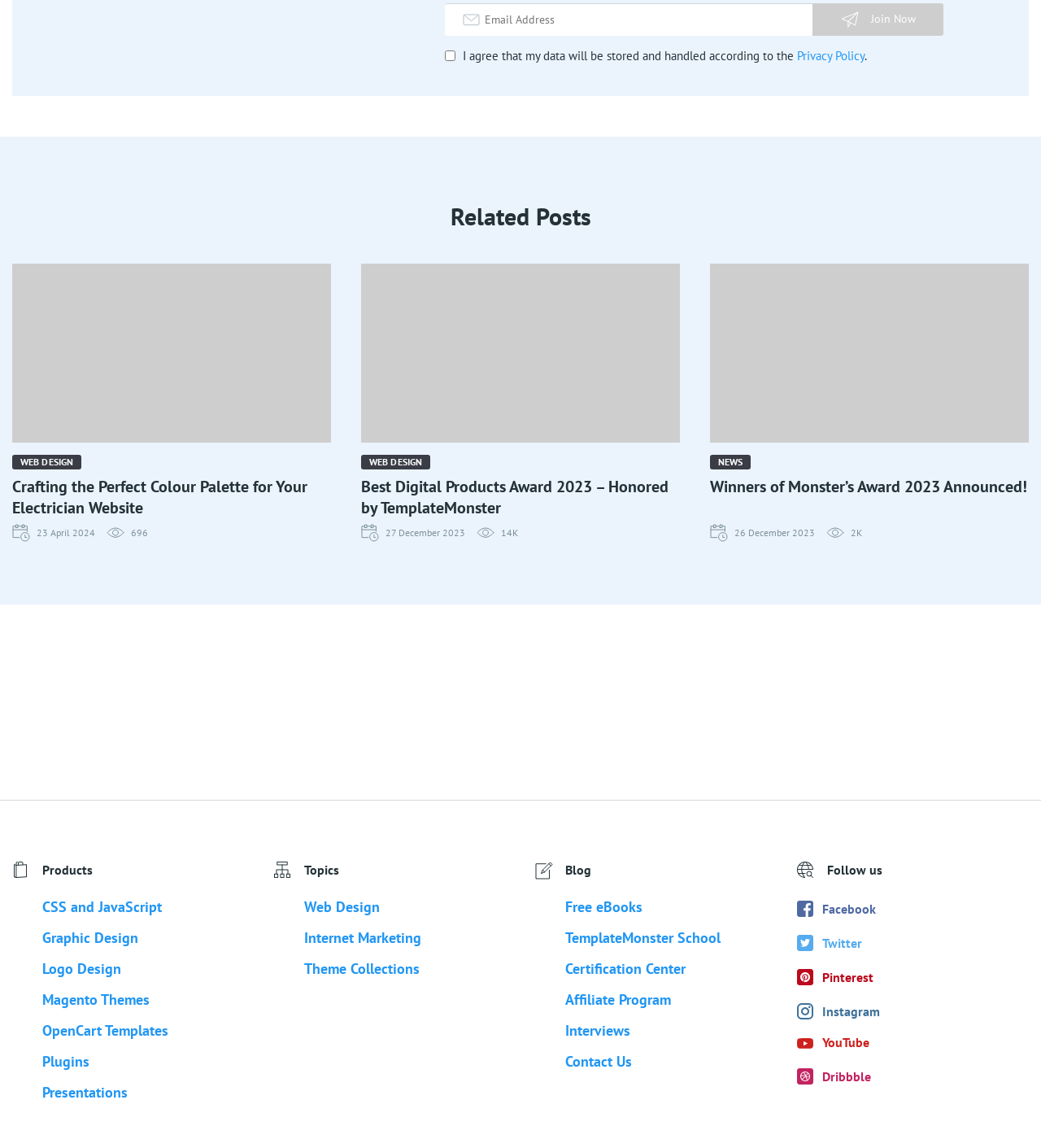What is the purpose of the 'Join Now' button?
Please provide a detailed and thorough answer to the question.

The 'Join Now' button is located next to a textbox for entering an email address, and below a checkbox for agreeing to the privacy policy. This suggests that the button is used to join a service or subscribe to a newsletter, and requires the user to provide their email address and agree to the terms of service.